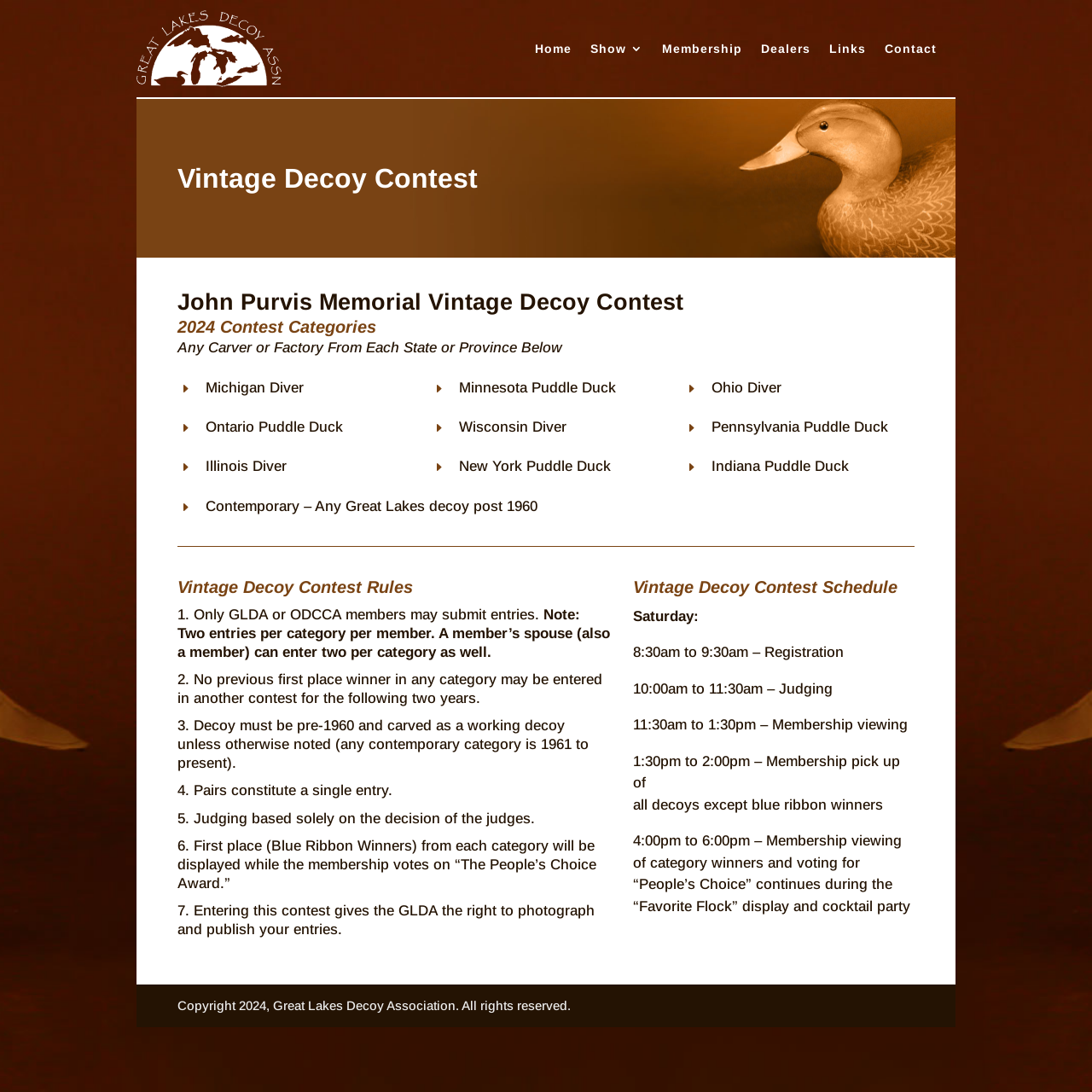Provide an in-depth caption for the elements present on the webpage.

The webpage is about the John Purvis Memorial Vintage Decoy Contest organized by the Great Lakes Decoy Association. At the top, there is a navigation menu with links to "Home", "Show 3", "Membership", "Dealers", "Links", and "Contact". Below the navigation menu, there is a large section dedicated to the contest, with three headings: "Vintage Decoy Contest", "John Purvis Memorial Vintage Decoy Contest", and "2024 Contest Categories".

The contest categories are presented in a series of tables, each with two columns. The tables list various states and provinces, such as Michigan, Minnesota, Ohio, and Ontario, along with the type of decoy, like "Diver" or "Puddle Duck". There are five tables in total, each with a similar layout.

Following the contest categories, there is a section titled "Vintage Decoy Contest Rules", which lists seven rules for the contest in a numbered list. The rules cover topics like membership requirements, entry limits, and judging criteria.

Next, there is a section titled "Vintage Decoy Contest Schedule", which outlines the schedule for the contest on a Saturday. The schedule includes registration, judging, membership viewing, and voting for the "People's Choice Award".

At the very bottom of the page, there is a copyright notice with the year 2024 and the name of the Great Lakes Decoy Association.